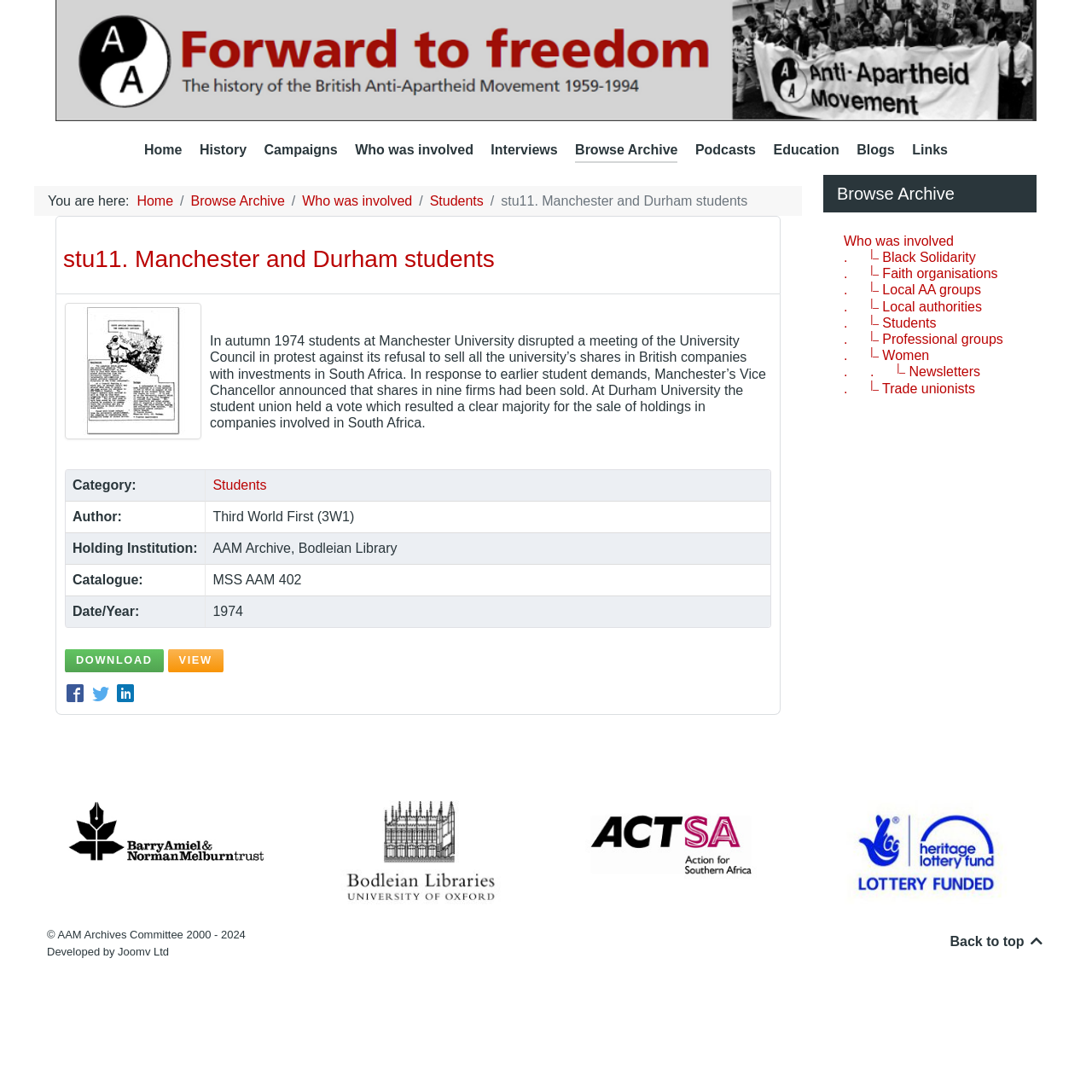What is the title or heading displayed on the webpage?

stu11. Manchester and Durham students